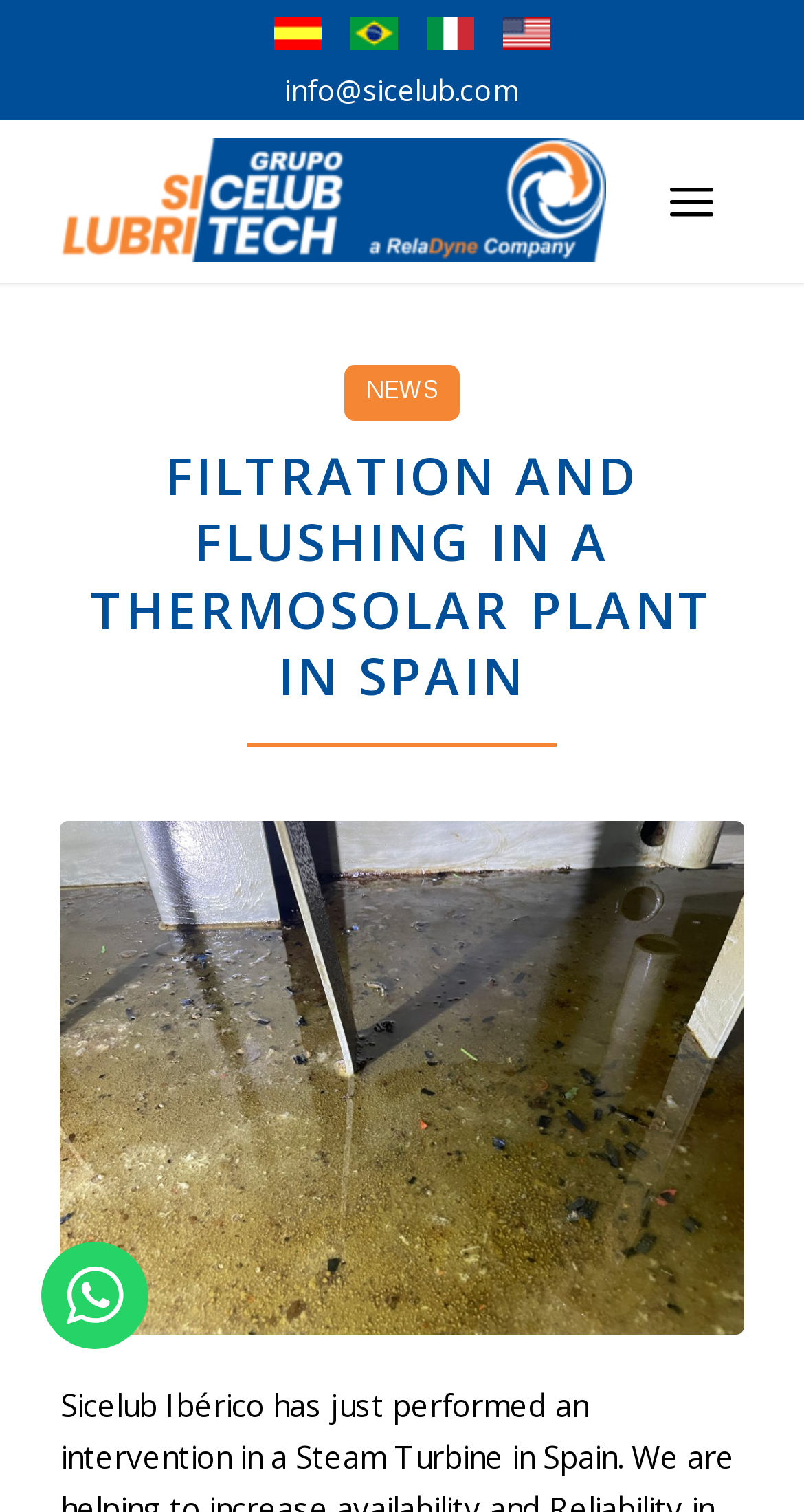Determine the bounding box coordinates for the clickable element to execute this instruction: "View the menu". Provide the coordinates as four float numbers between 0 and 1, i.e., [left, top, right, bottom].

[0.833, 0.1, 0.887, 0.165]